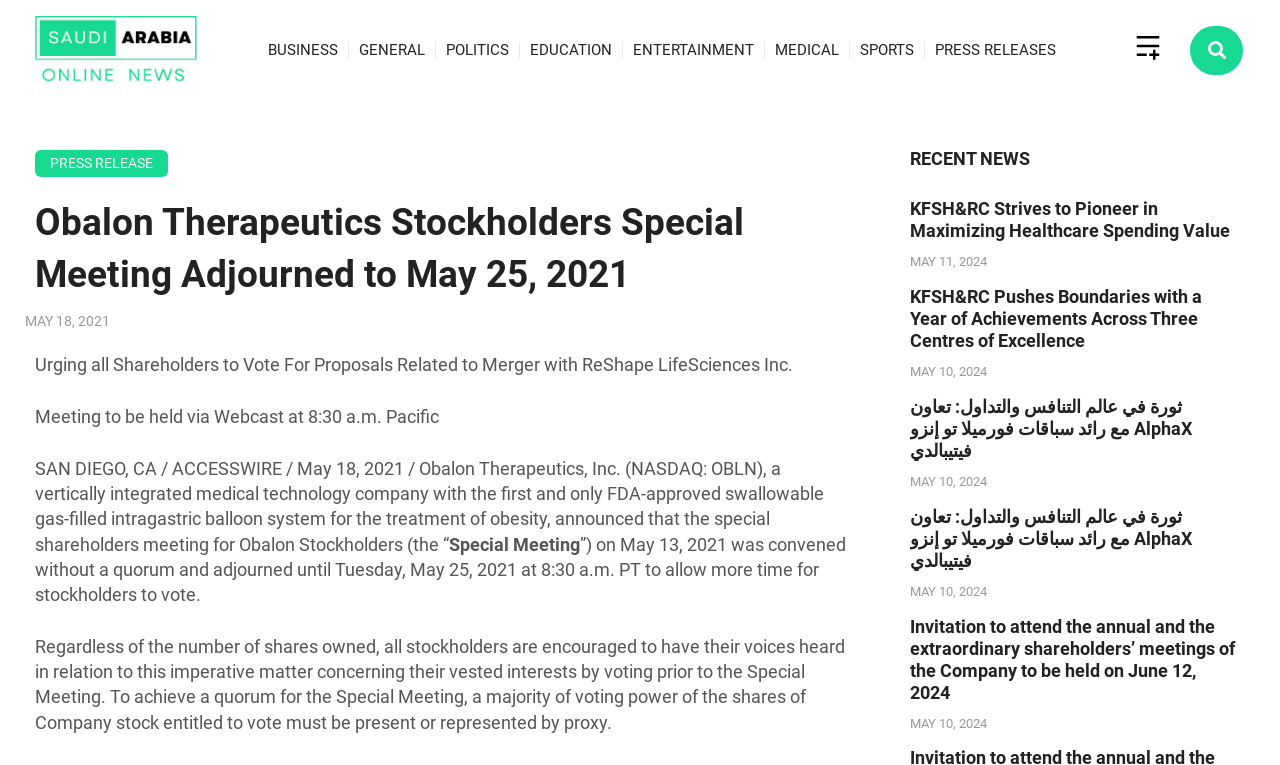What is the company announcing?
Please give a detailed and elaborate answer to the question.

The webpage is announcing that Obalon Therapeutics, Inc. is urging all shareholders to vote for proposals related to the merger with ReShape LifeSciences Inc. This information is obtained from the static text elements on the webpage, specifically the ones with OCR text 'Urging all Shareholders to Vote For Proposals Related to Merger with ReShape LifeSciences Inc.' and 'Obalon Therapeutics, Inc. (NASDAQ: OBLN), a vertically integrated medical technology company...'.